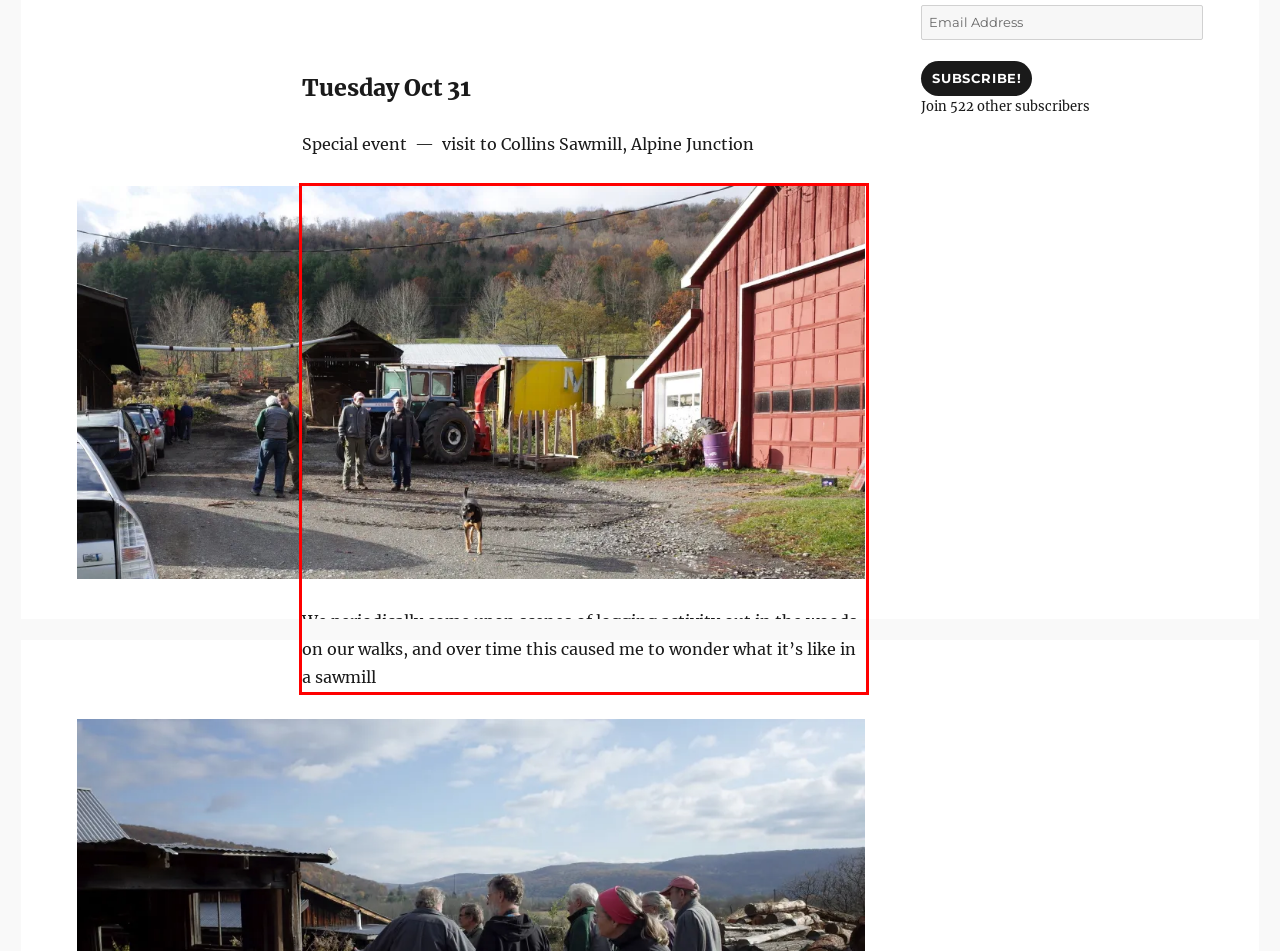Please identify the text within the red rectangular bounding box in the provided webpage screenshot.

We periodically come upon scenes of logging activity out in the woods on our walks, and over time this caused me to wonder what it’s like in a sawmill